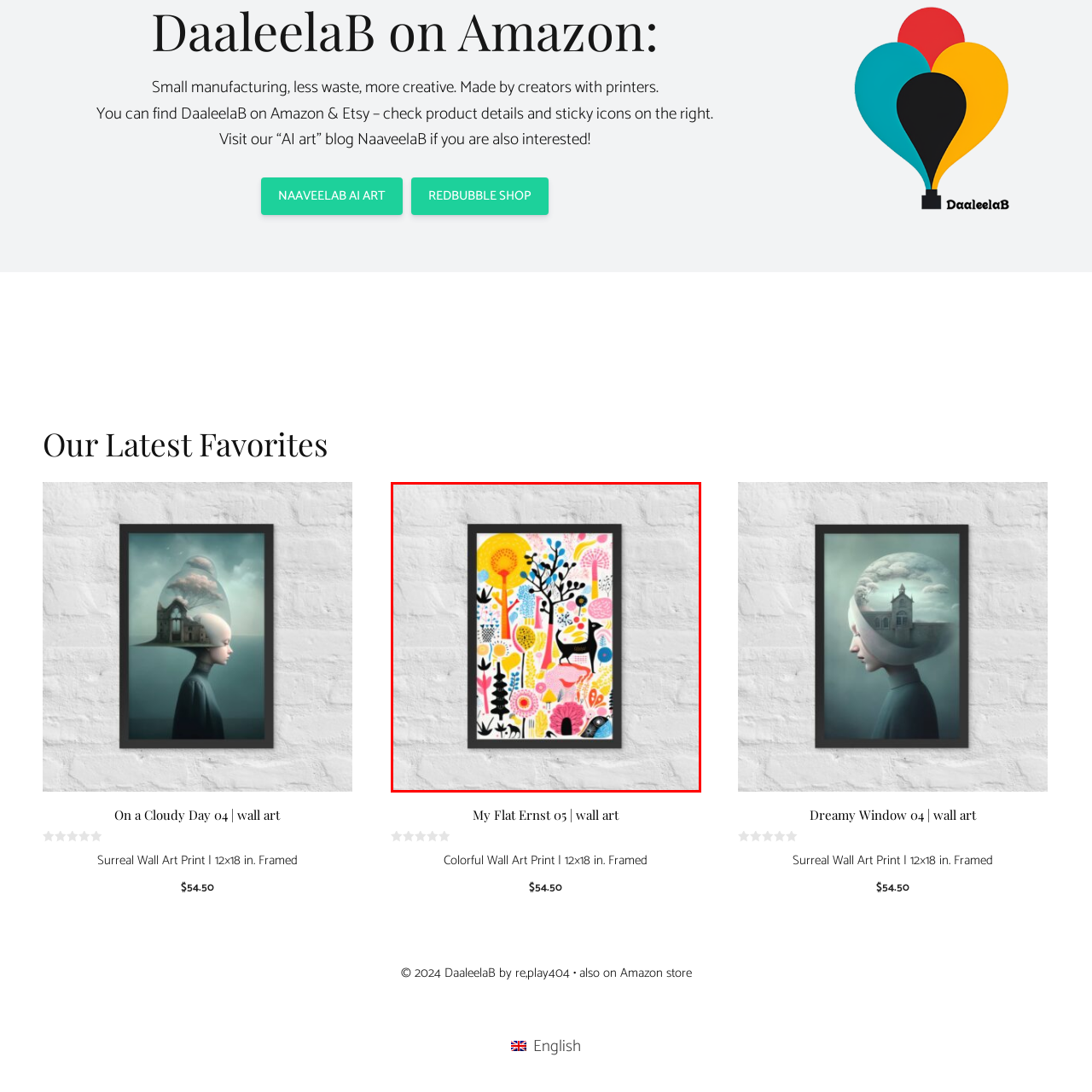Provide a comprehensive description of the image highlighted within the red bounding box.

This vibrant artwork titled "My Flat Ernst 05 | wall art" features a playful and colorful composition filled with whimsical trees, flowers, and creatures set against a white background. The use of bright hues—yellows, pinks, blues, and blacks—creates an eye-catching contrast that brings the piece to life. Framed in a sleek black frame, this piece is part of a collection that emphasizes creativity and fun. Ideal for adding a splash of color to any space, it is available as a 12x18 inch framed print. The artwork exemplifies a blend of surreal and contemporary styles, making it a perfect addition for art lovers seeking unique home décor.